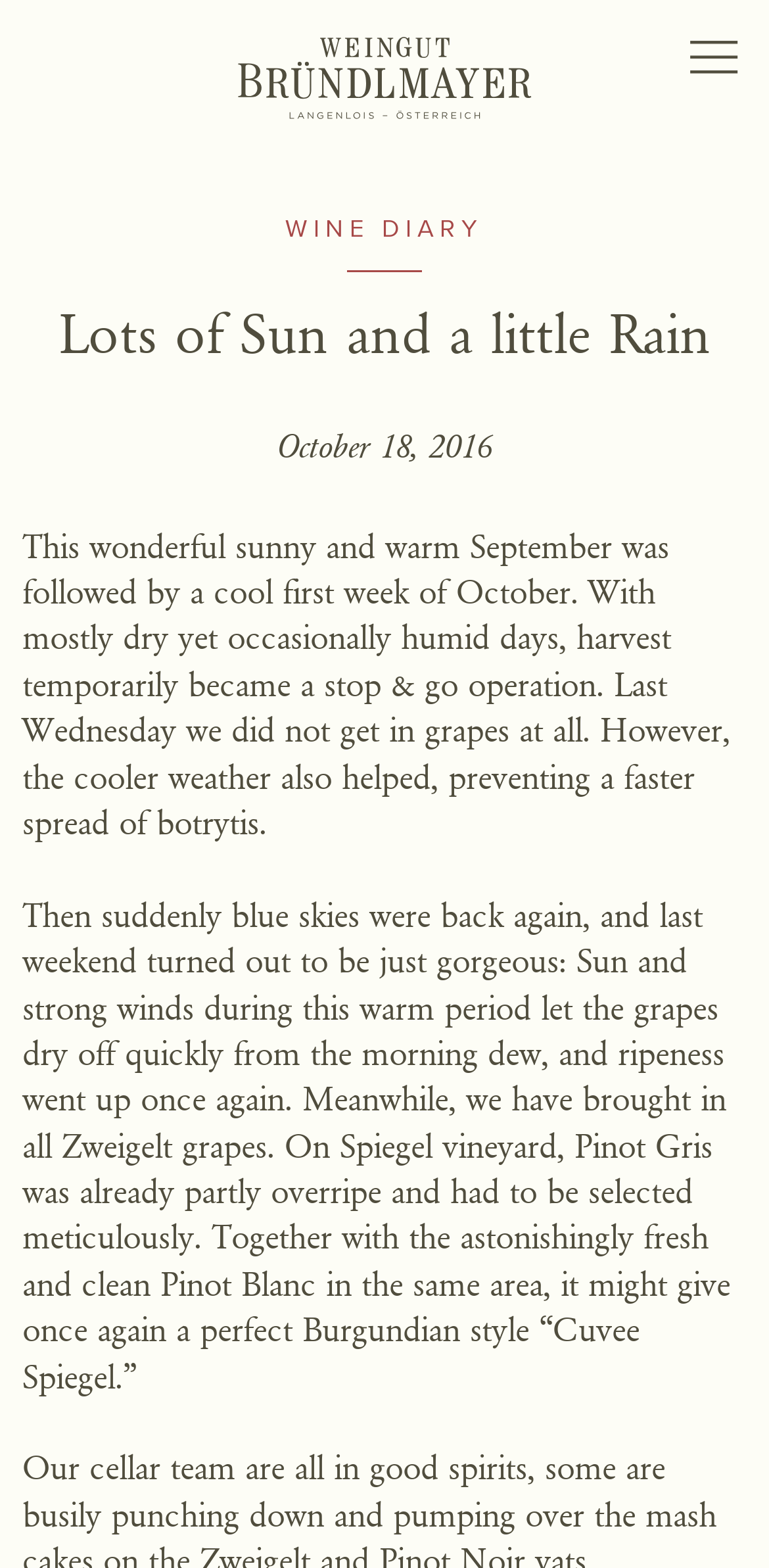Please identify the bounding box coordinates of the element that needs to be clicked to execute the following command: "Visit the Online shop". Provide the bounding box using four float numbers between 0 and 1, formatted as [left, top, right, bottom].

[0.377, 0.915, 0.623, 0.945]